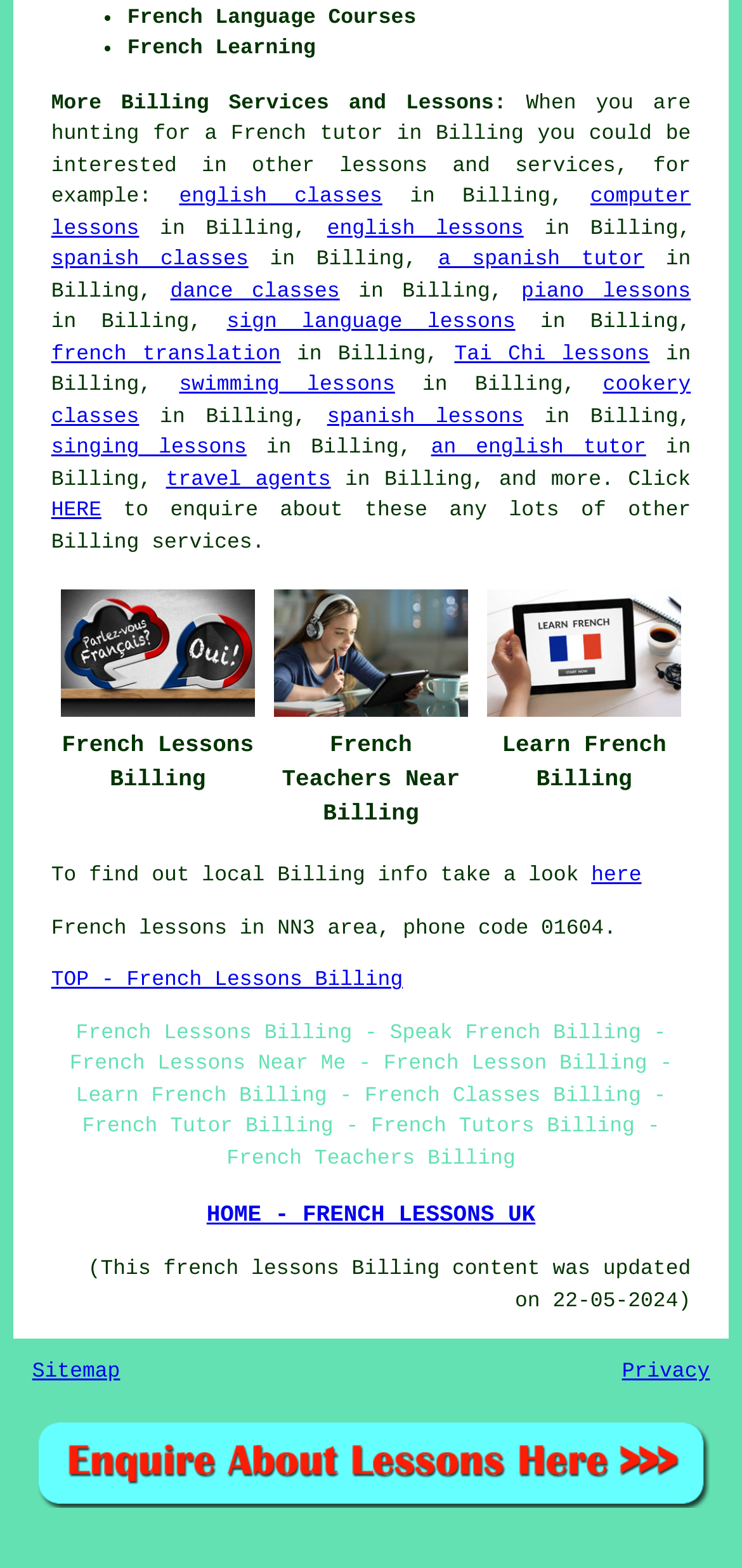Locate the UI element described as follows: "here". Return the bounding box coordinates as four float numbers between 0 and 1 in the order [left, top, right, bottom].

[0.797, 0.552, 0.865, 0.566]